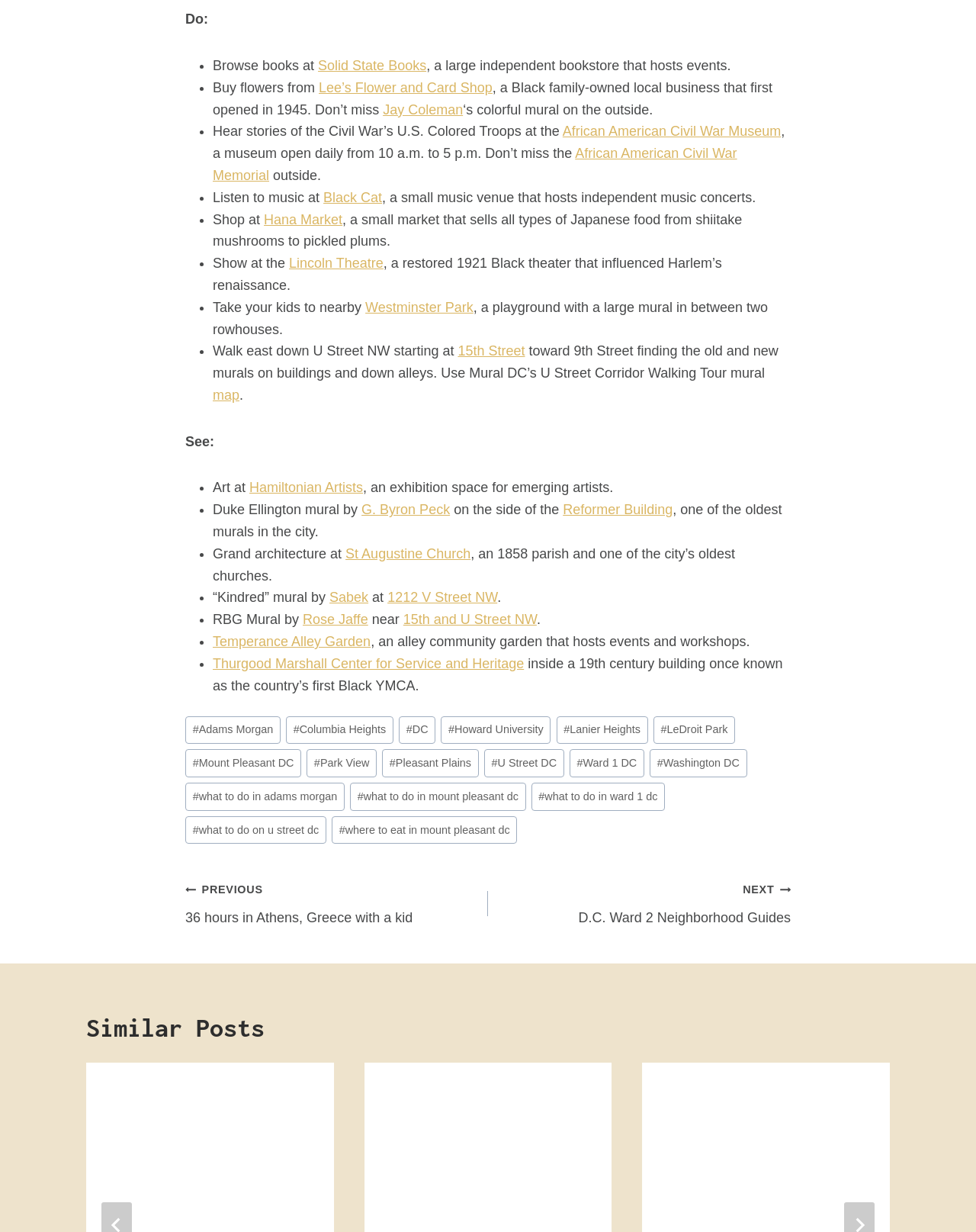What is the name of the bookstore mentioned?
From the details in the image, answer the question comprehensively.

The question asks for the name of the bookstore mentioned on the webpage. By reading the text, we can find the sentence 'Browse books at Solid State Books, a large independent bookstore that hosts events.' which clearly states the name of the bookstore as Solid State Books.